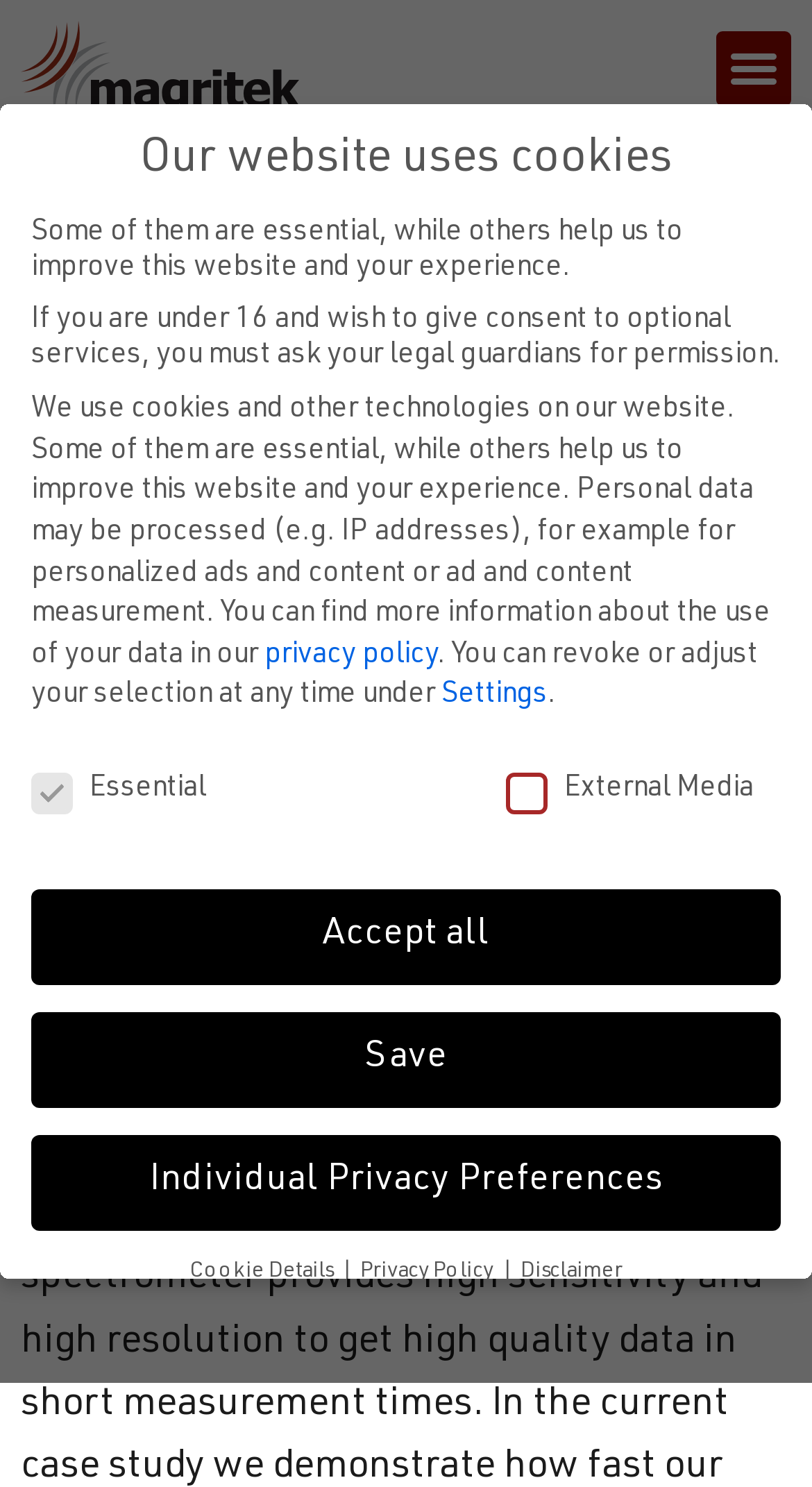Determine the bounding box coordinates for the area you should click to complete the following instruction: "Click the individual privacy preferences button".

[0.038, 0.763, 0.962, 0.827]